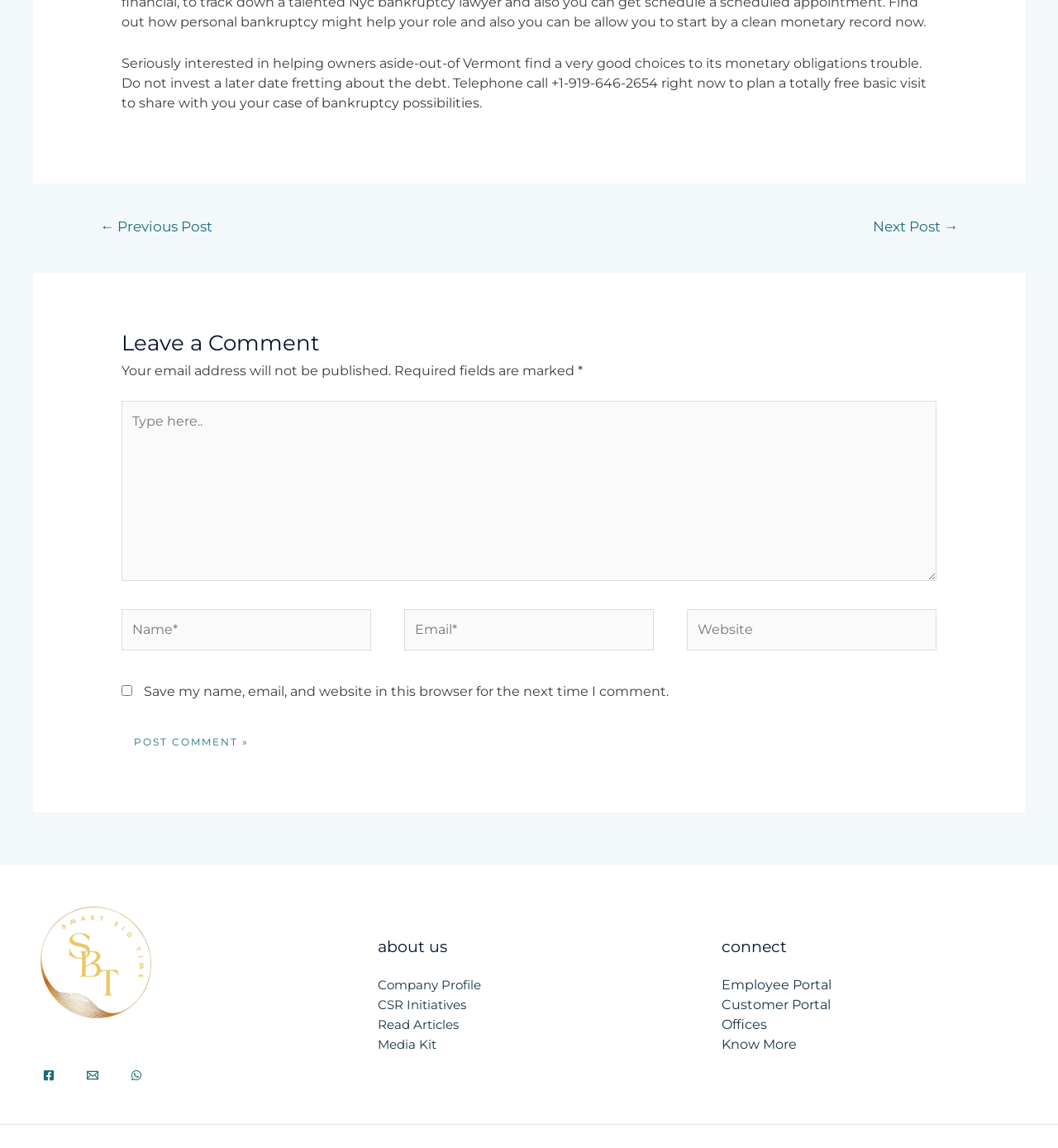Please identify the bounding box coordinates of the clickable area that will allow you to execute the instruction: "Type in the 'Name*' field".

[0.115, 0.531, 0.351, 0.567]